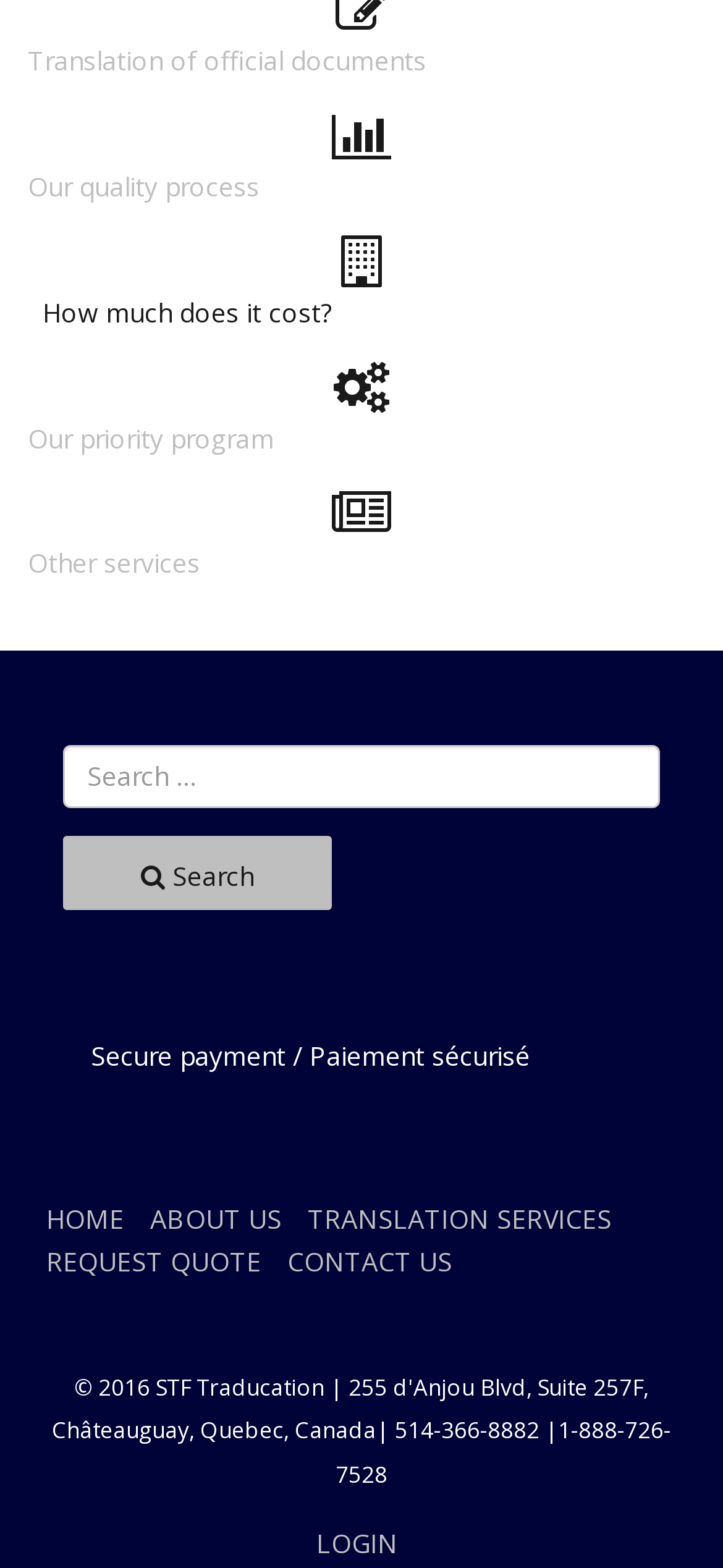Determine the bounding box coordinates of the region to click in order to accomplish the following instruction: "Learn about translation of official documents". Provide the coordinates as four float numbers between 0 and 1, specifically [left, top, right, bottom].

[0.038, 0.028, 0.59, 0.05]